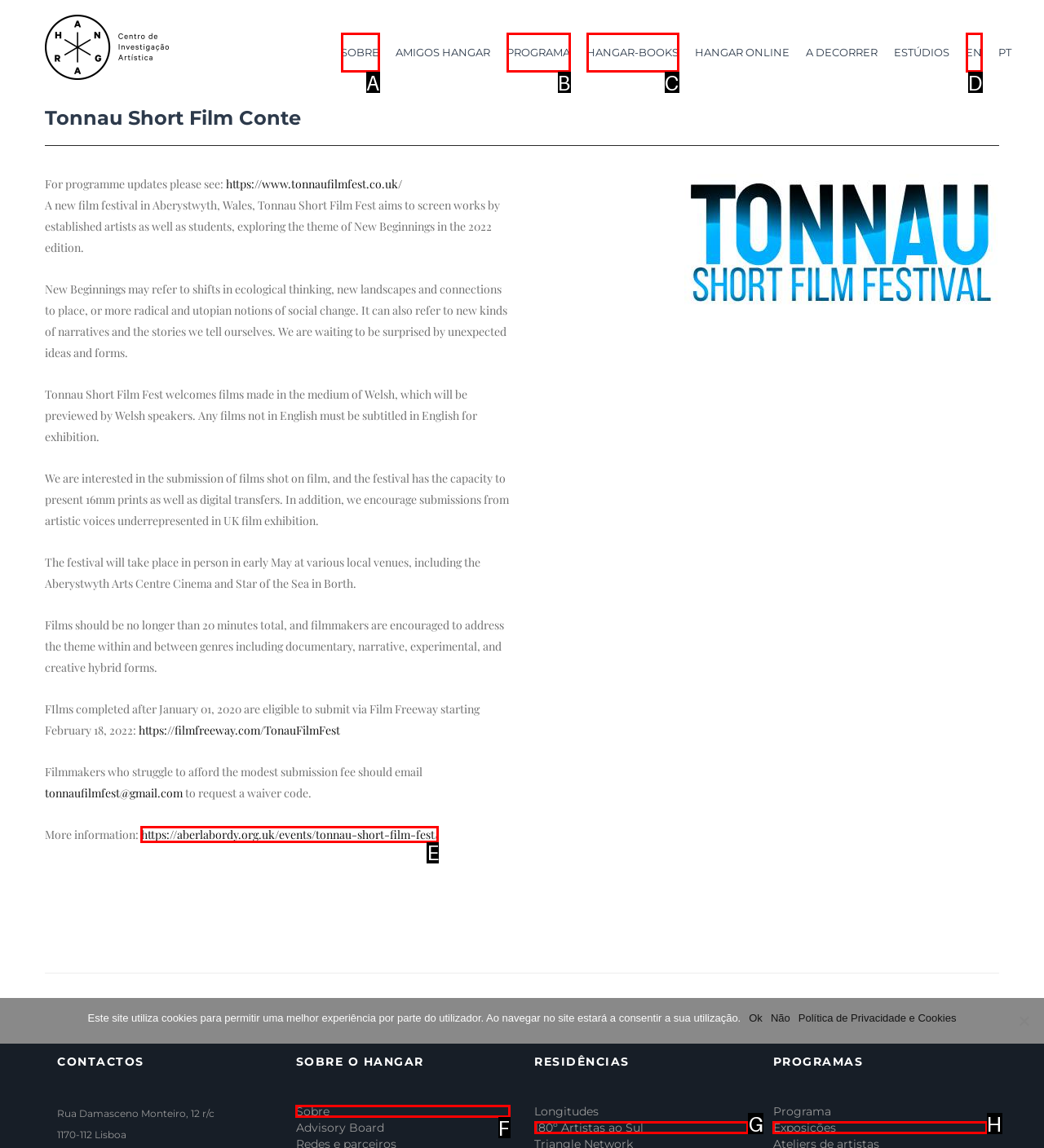From the given options, tell me which letter should be clicked to complete this task: Learn more about the film festival
Answer with the letter only.

E